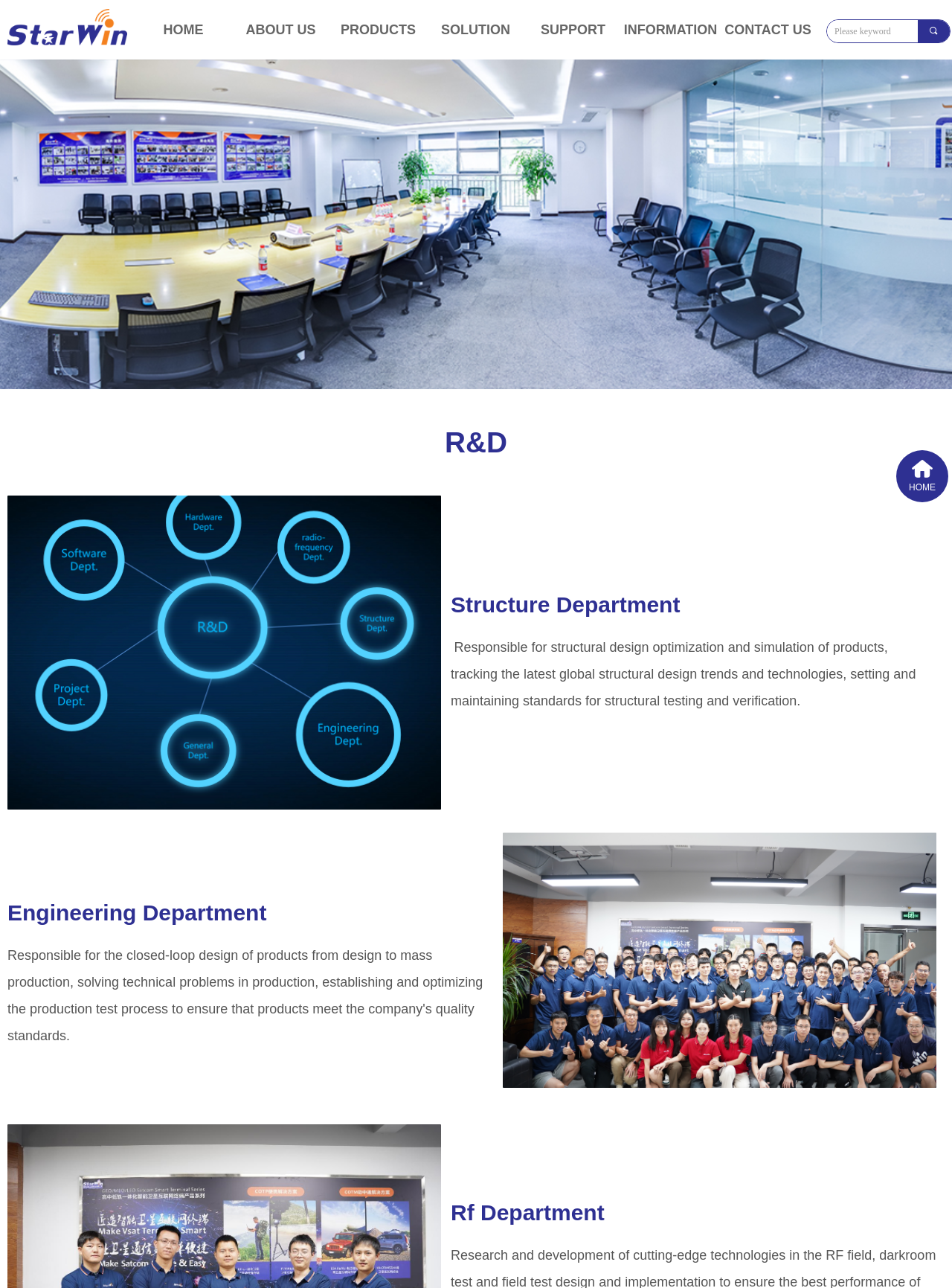Using the format (top-left x, top-left y, bottom-right x, bottom-right y), and given the element description, identify the bounding box coordinates within the screenshot: PRODUCTS

[0.346, 0.0, 0.448, 0.046]